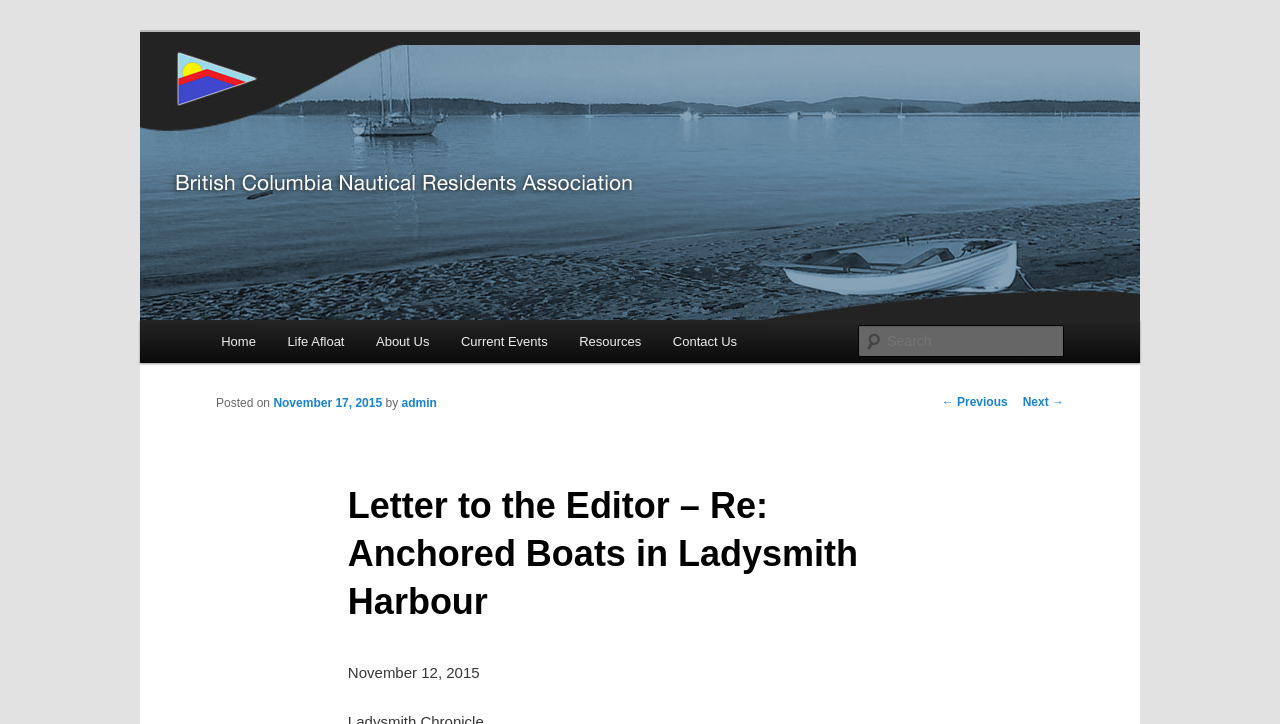Identify the bounding box coordinates of the clickable section necessary to follow the following instruction: "Go to Home page". The coordinates should be presented as four float numbers from 0 to 1, i.e., [left, top, right, bottom].

[0.16, 0.442, 0.212, 0.502]